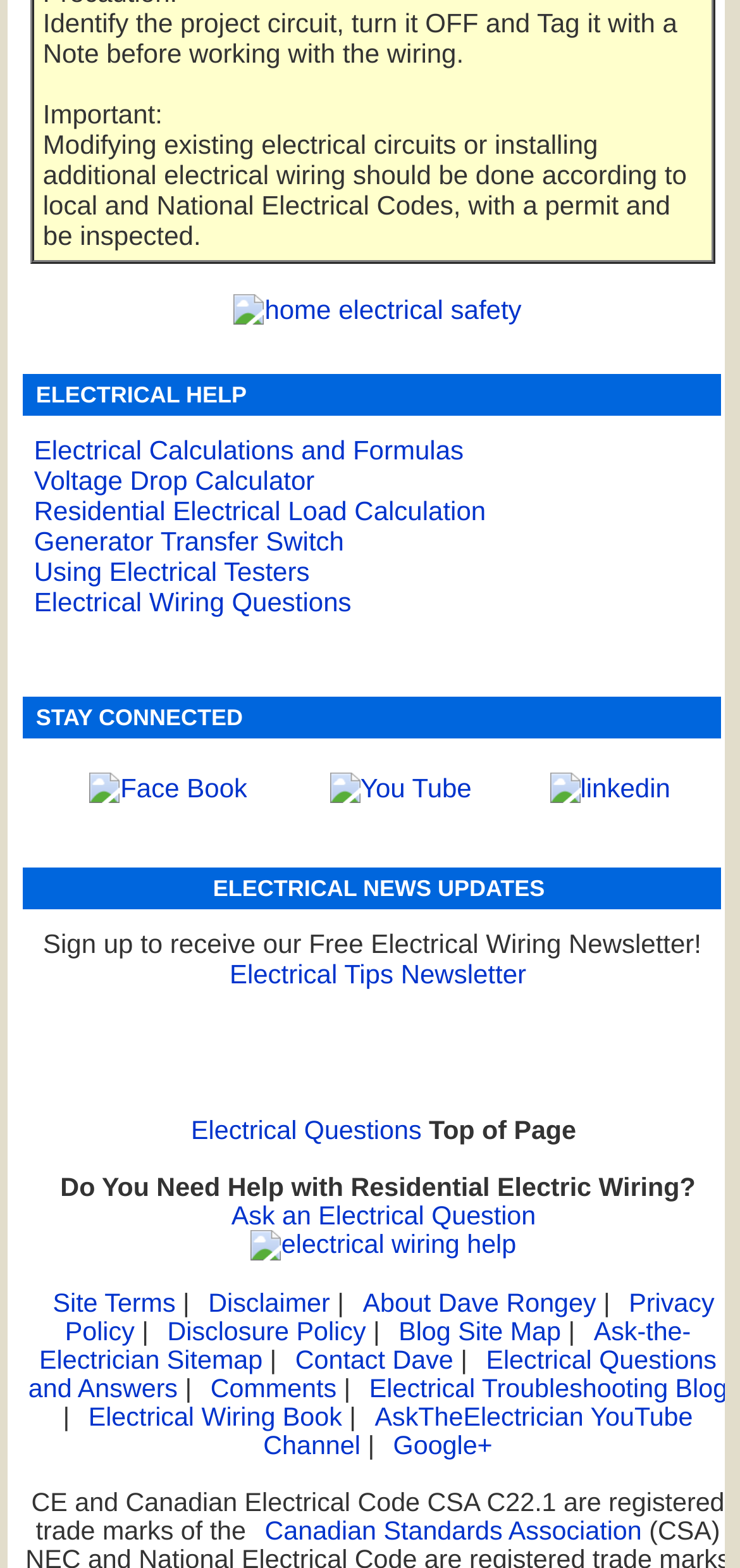Pinpoint the bounding box coordinates of the clickable element to carry out the following instruction: "Click on 'Electrical Calculations and Formulas'."

[0.031, 0.265, 0.627, 0.309]